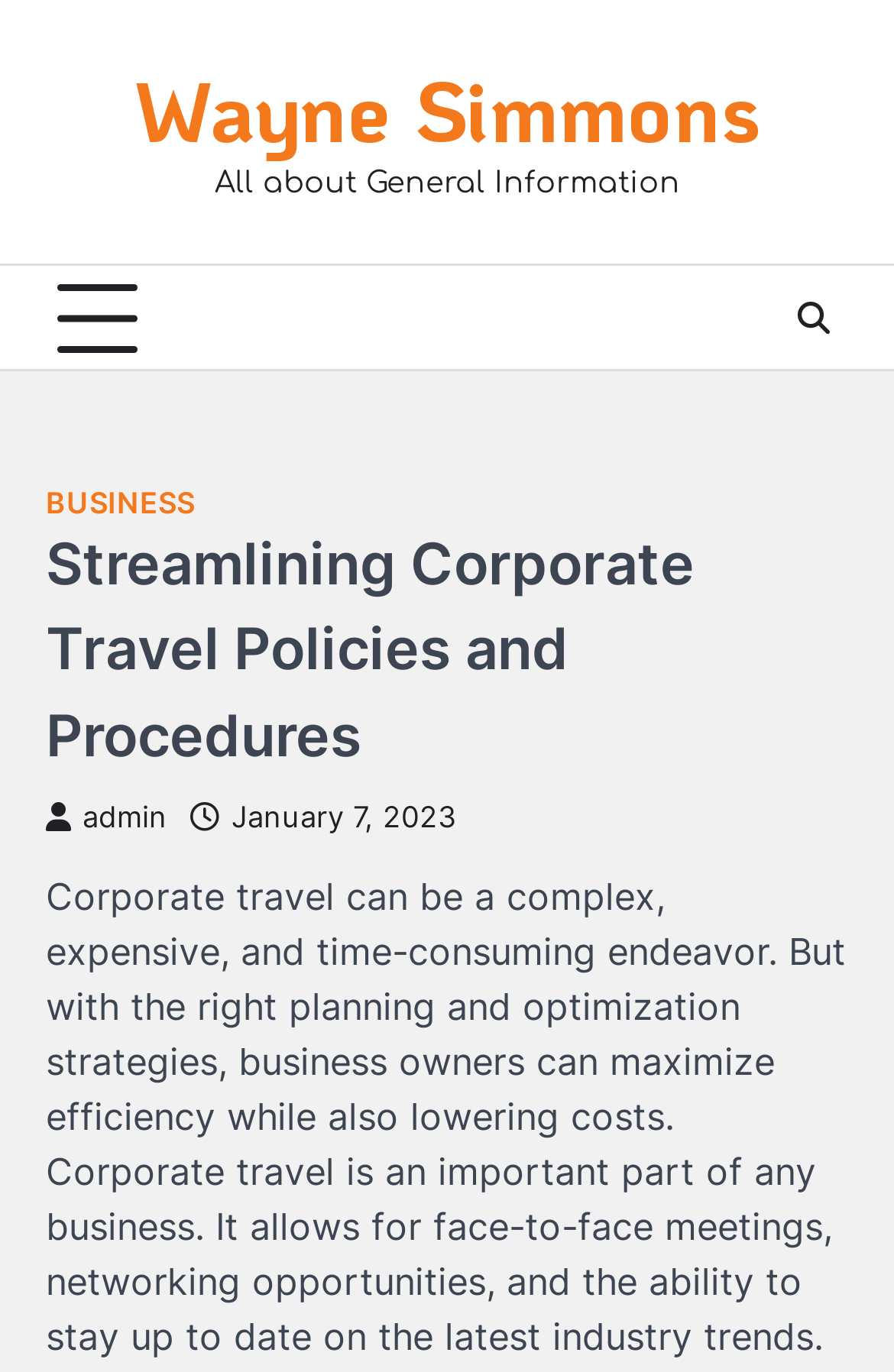Generate a comprehensive description of the webpage content.

The webpage is about streamlining corporate travel policies and procedures. At the top, there is a link to "Wayne Simmons" on the left side, taking up about 70% of the width. Below it, there is a static text "All about General Information" centered on the page. To the left of this text, there is a button with no label. 

On the right side of the page, there is a link with a font awesome icon, which is part of a larger section. This section has a header that spans the entire width of the page, containing the title "Streamlining Corporate Travel Policies and Procedures" in a heading element. Below the title, there are two links: one with a font awesome admin icon and another with a font awesome calendar icon, indicating the date "January 7, 2023".